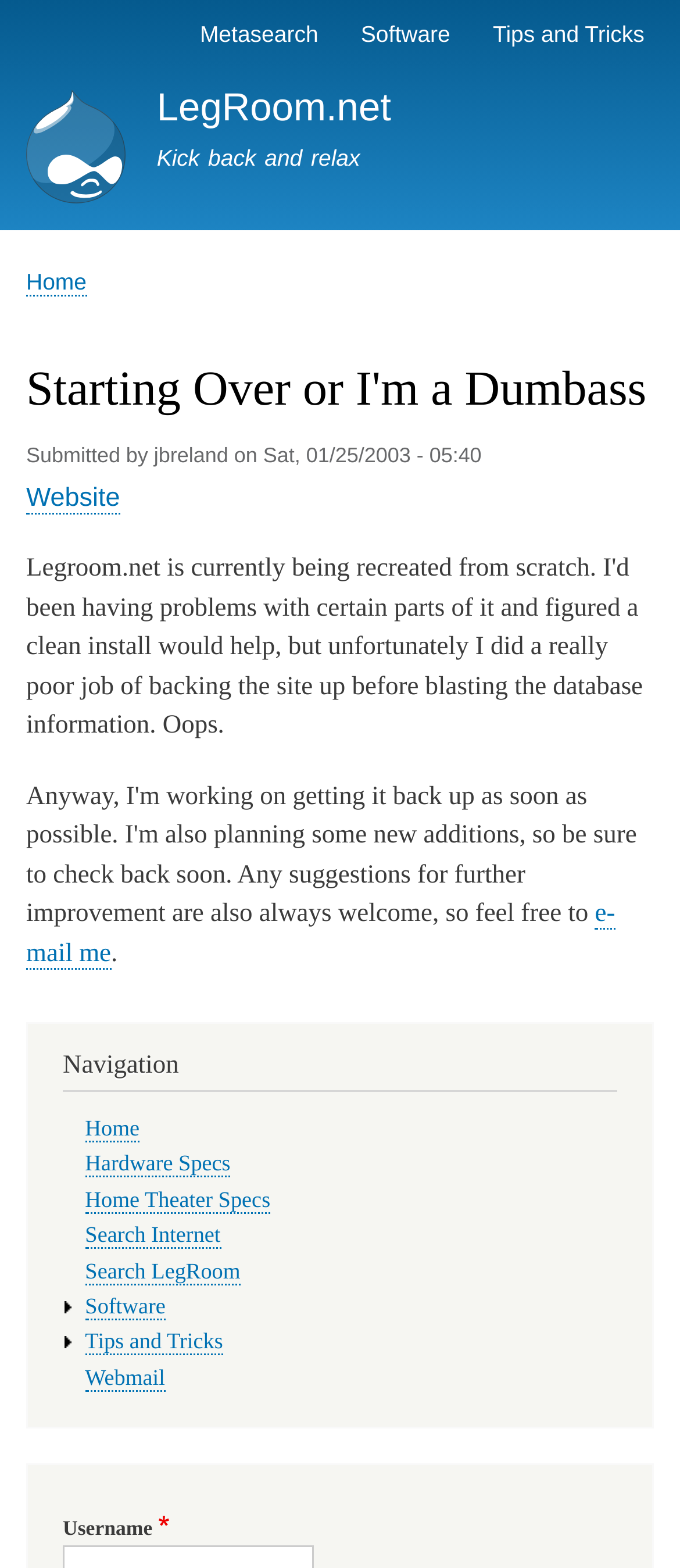Can you extract the headline from the webpage for me?

Starting Over or I'm a Dumbass